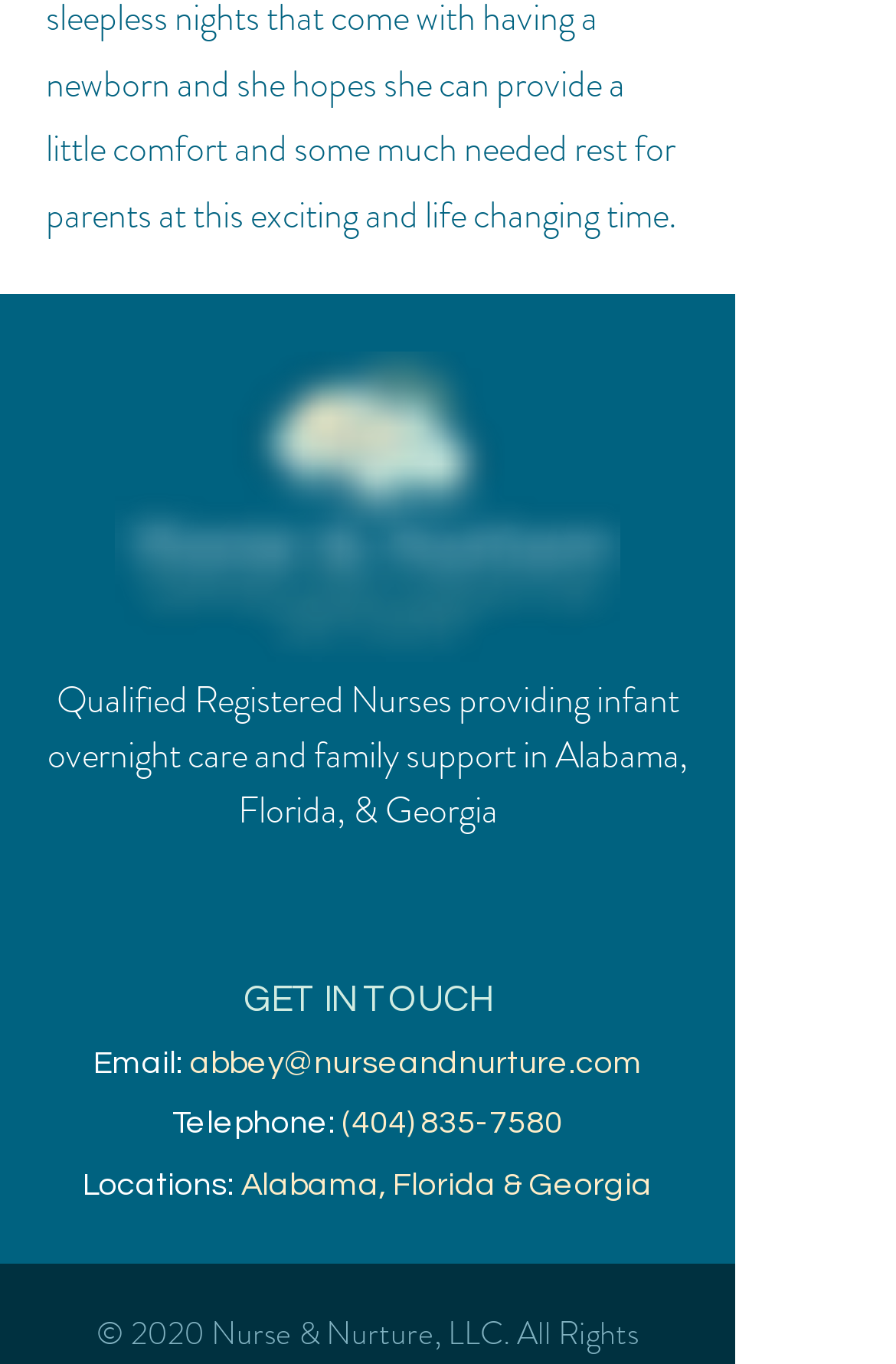What social media platform is linked in the 'Social Bar' section?
Could you answer the question in a detailed manner, providing as much information as possible?

The 'Social Bar' section contains a link to 'Instagram', which indicates that the social media platform linked is Instagram.